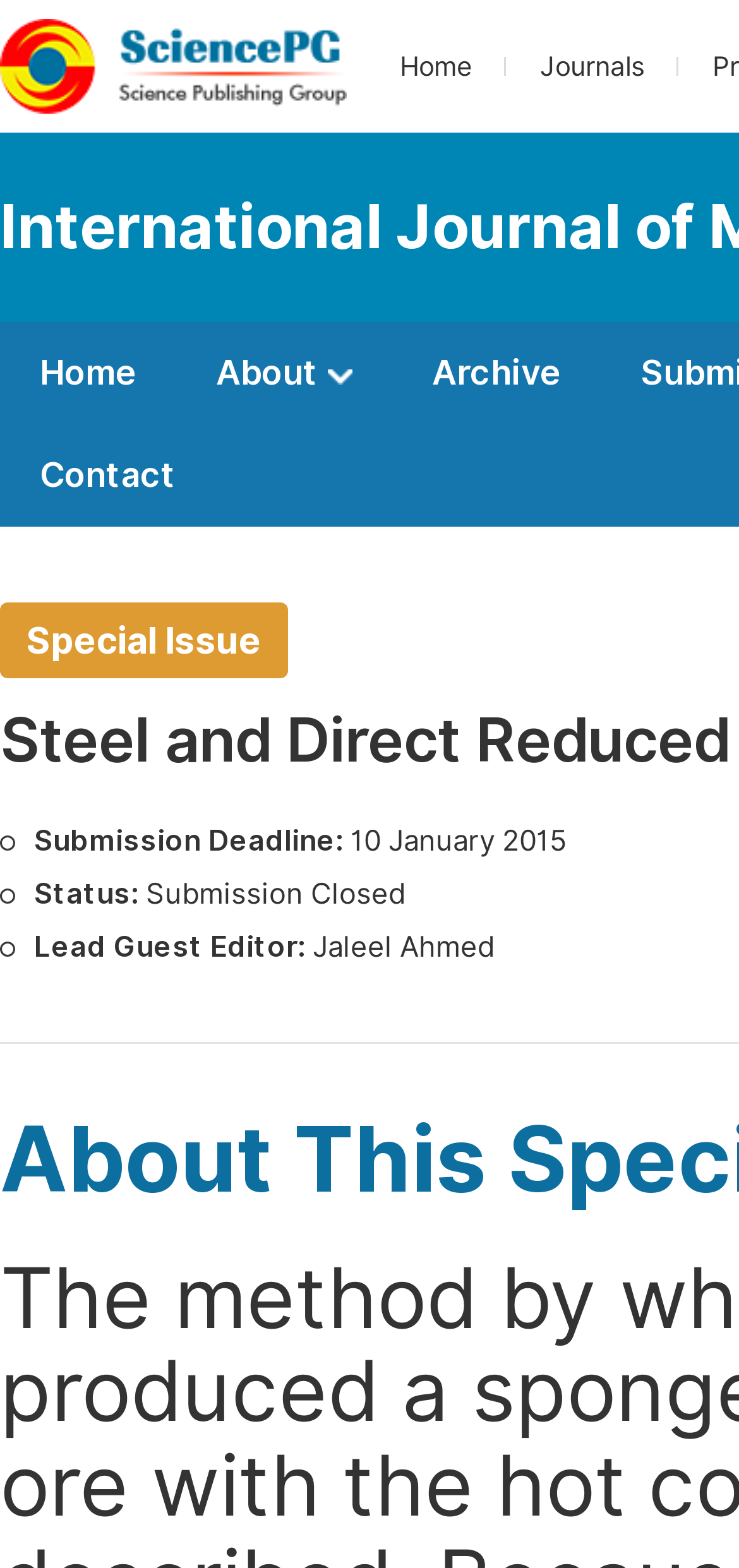Given the element description "Journals" in the screenshot, predict the bounding box coordinates of that UI element.

[0.731, 0.033, 0.872, 0.052]